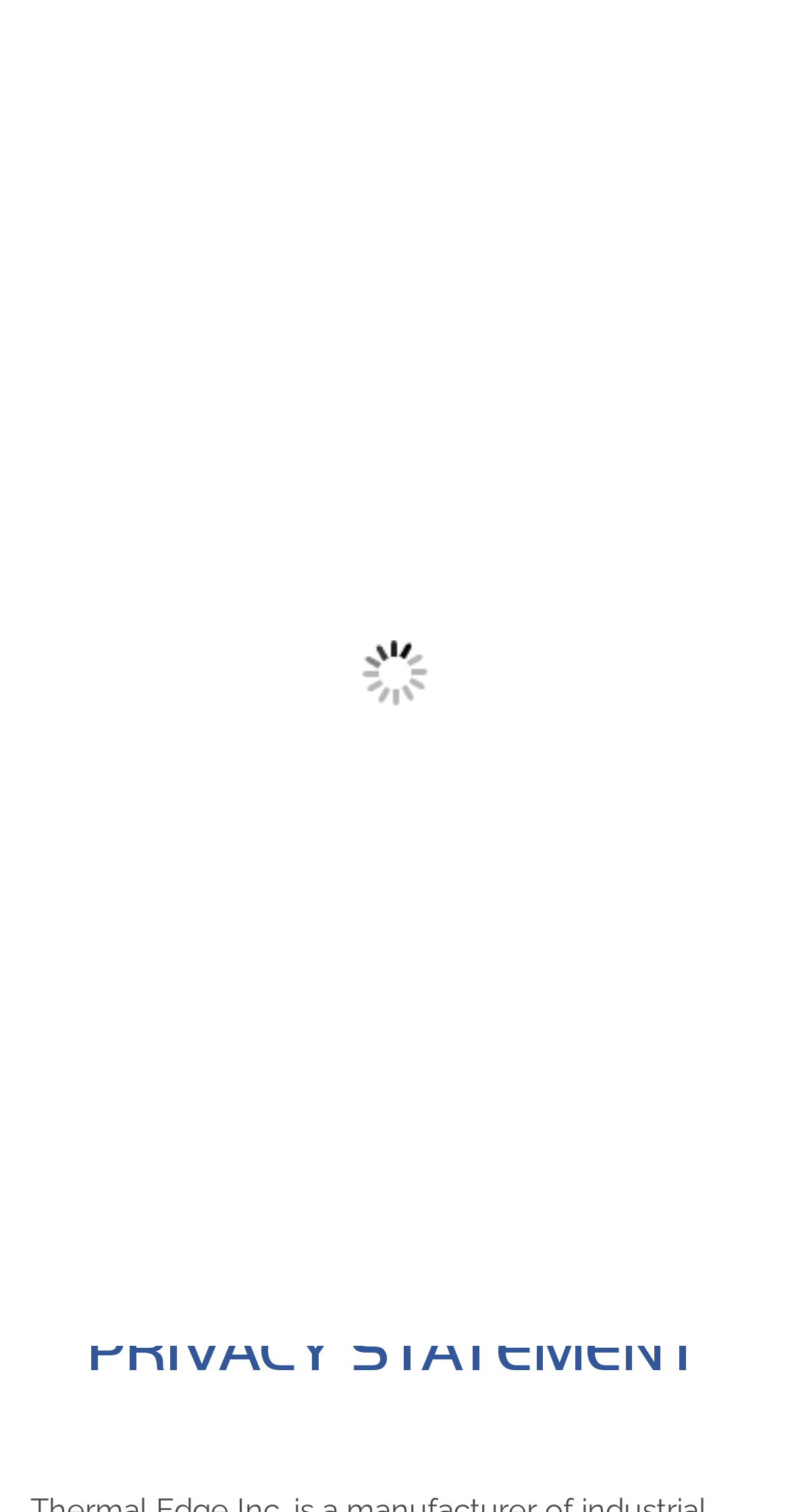Locate the UI element that matches the description title="Home" in the webpage screenshot. Return the bounding box coordinates in the format (top-left x, top-left y, bottom-right x, bottom-right y), with values ranging from 0 to 1.

[0.077, 0.165, 0.59, 0.251]